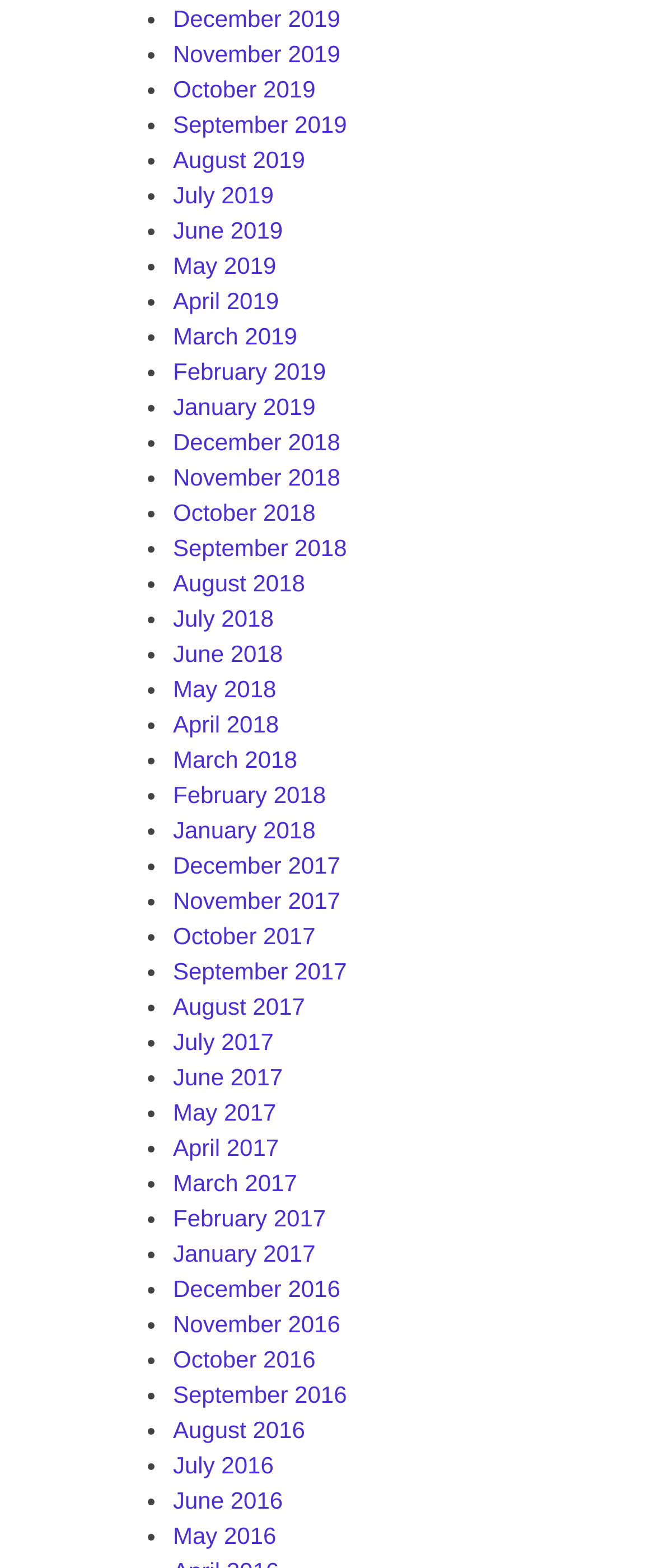Please identify the bounding box coordinates of the element I need to click to follow this instruction: "View December 2019".

[0.264, 0.003, 0.52, 0.02]